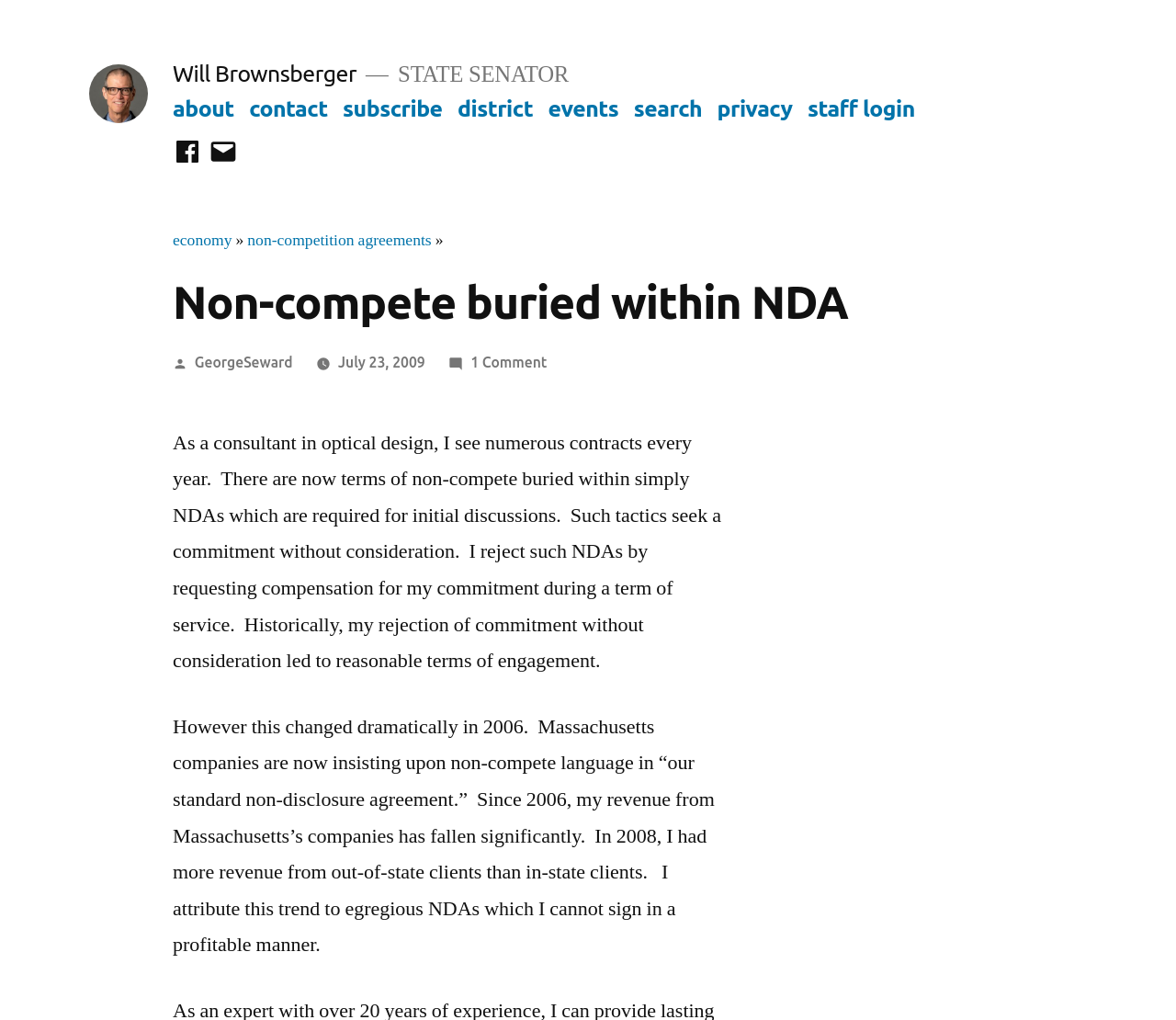Please identify the bounding box coordinates for the region that you need to click to follow this instruction: "Visit the 'President's Office' page".

None